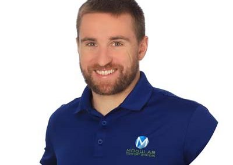Generate an elaborate caption that includes all aspects of the image.

The image features a young man with a friendly smile, dressed in a blue polo shirt that prominently displays the logo of "Modular Comfort Systems." He is positioned against a plain white backdrop, which emphasizes his approachable demeanor and professional attire. This individual is likely associated with the HVAC&R industry, reflecting the family's legacy in this field, particularly in connection with the ASHRAE organization. The image captures a moment that resonates with the values of professionalism and strong family ties in the industry, as the Miller family has been significantly involved in ASHRAE and the broader HVAC community for generations.